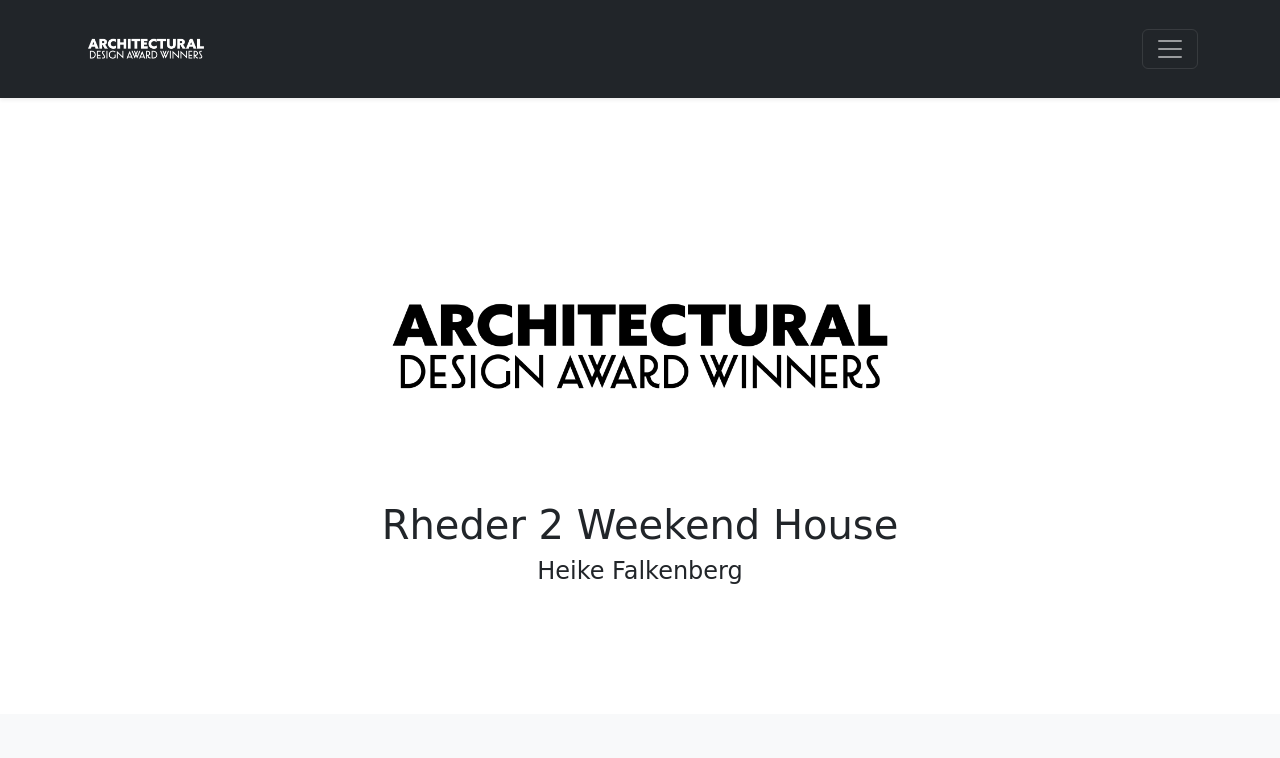Who is the designer of the weekend house?
Please answer the question with as much detail as possible using the screenshot.

I found the answer by looking at the heading element that says 'Heike Falkenberg', which is likely the designer of the weekend house based on its proximity to the weekend house's name.